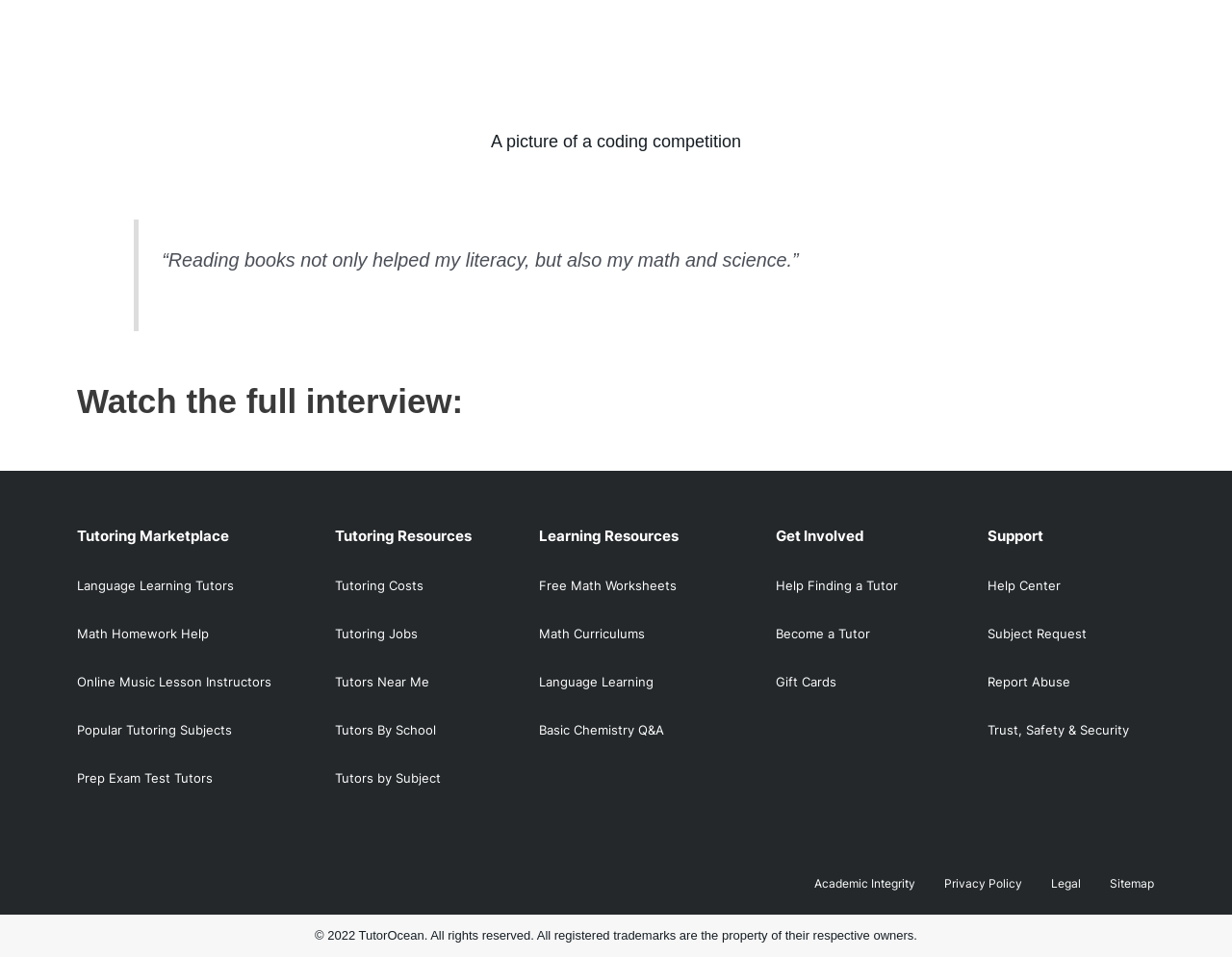Given the description: "Popular Tutoring Subjects", determine the bounding box coordinates of the UI element. The coordinates should be formatted as four float numbers between 0 and 1, [left, top, right, bottom].

[0.062, 0.739, 0.256, 0.787]